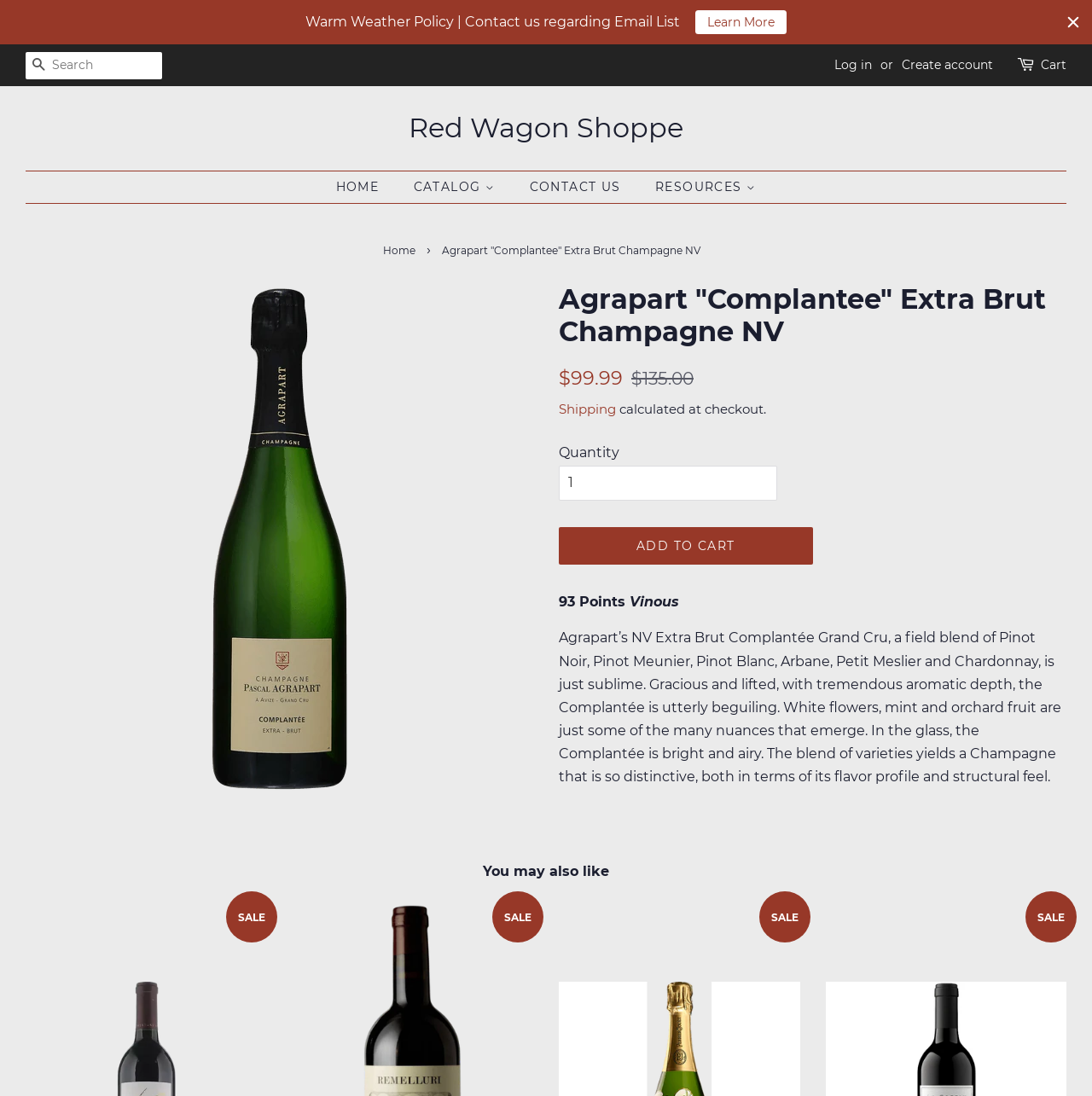Determine the bounding box coordinates (top-left x, top-left y, bottom-right x, bottom-right y) of the UI element described in the following text: Calendar

None